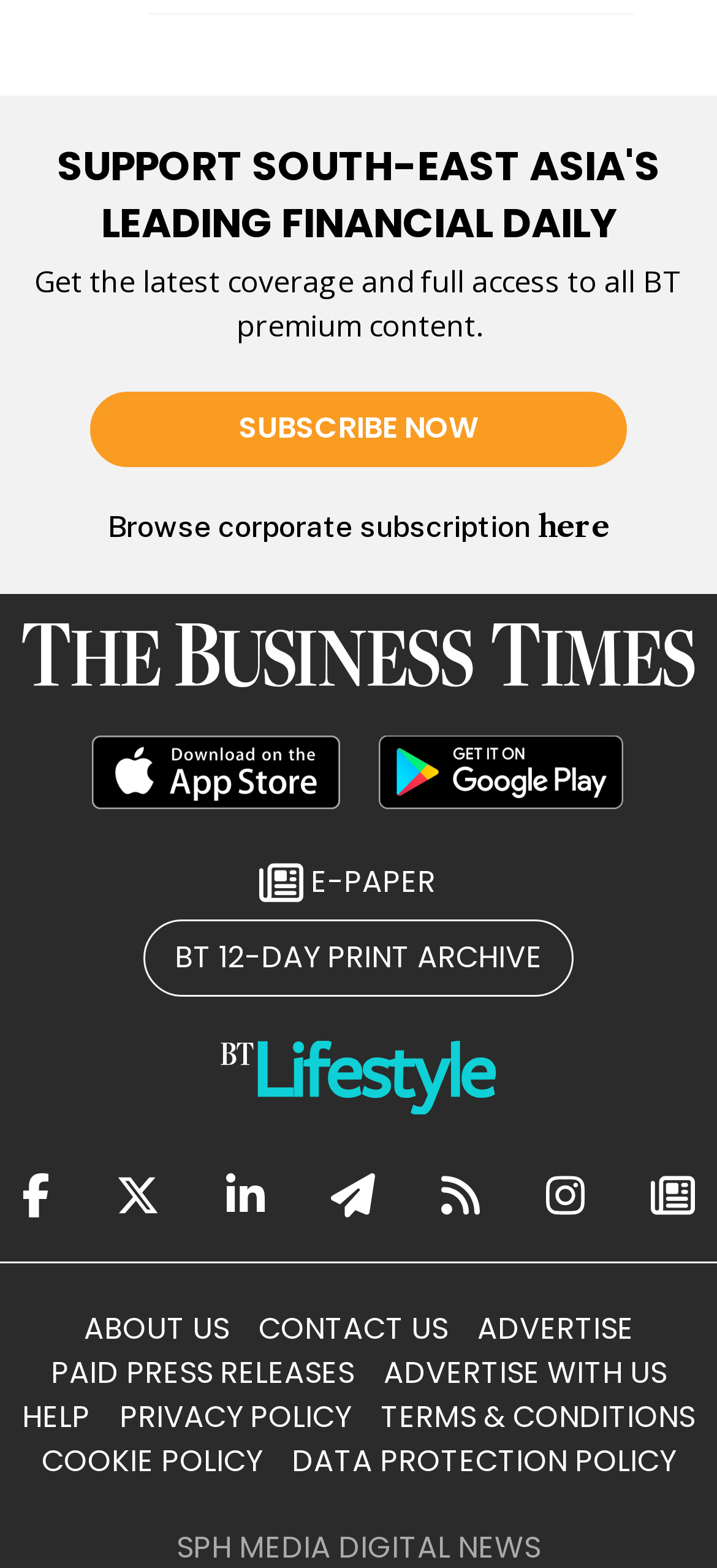Please analyze the image and provide a thorough answer to the question:
What is the name of the financial daily?

The name of the financial daily can be found in the link 'The Business Times' which is located at the top of the webpage, with a bounding box of [0.031, 0.397, 0.969, 0.439].